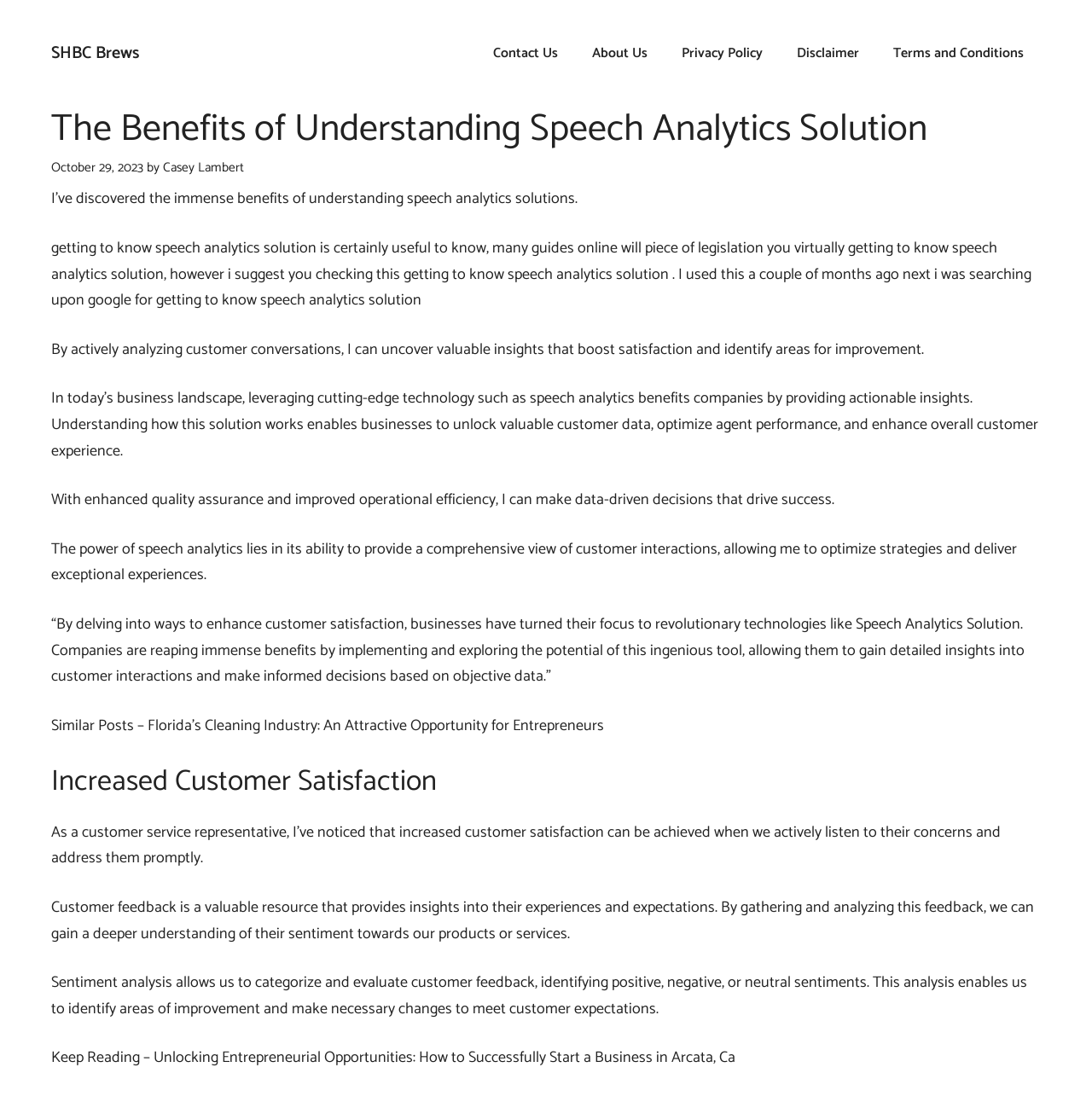Illustrate the webpage's structure and main components comprehensively.

The webpage is about the benefits of understanding speech analytics solutions, with a focus on how it can improve customer satisfaction and business operations. At the top, there is a banner with a link to "SHBC Brews" and a navigation menu with links to "Contact Us", "About Us", "Privacy Policy", "Disclaimer", and "Terms and Conditions".

Below the navigation menu, there is a header section with a heading that reads "The Benefits of Understanding Speech Analytics Solution" and a timestamp indicating that the article was published on October 29, 2023. The author's name, Casey Lambert, is also mentioned.

The main content of the webpage is divided into several sections. The first section discusses the importance of understanding speech analytics solutions, with the author sharing their personal experience of using this technology to gain valuable insights into customer conversations. There are several paragraphs of text that explain how speech analytics can help businesses improve customer satisfaction and make data-driven decisions.

The next section is headed "Increased Customer Satisfaction" and discusses how actively listening to customer concerns and addressing them promptly can lead to increased customer satisfaction. There are several paragraphs of text that explain how sentiment analysis can help businesses identify areas of improvement and make necessary changes to meet customer expectations.

Throughout the webpage, there are several links to other articles, including "getting to know speech analytics solution", "speech analytics benefits", "Florida’s Cleaning Industry: An Attractive Opportunity for Entrepreneurs", and "Unlocking Entrepreneurial Opportunities: How to Successfully Start a Business in Arcata, Ca".